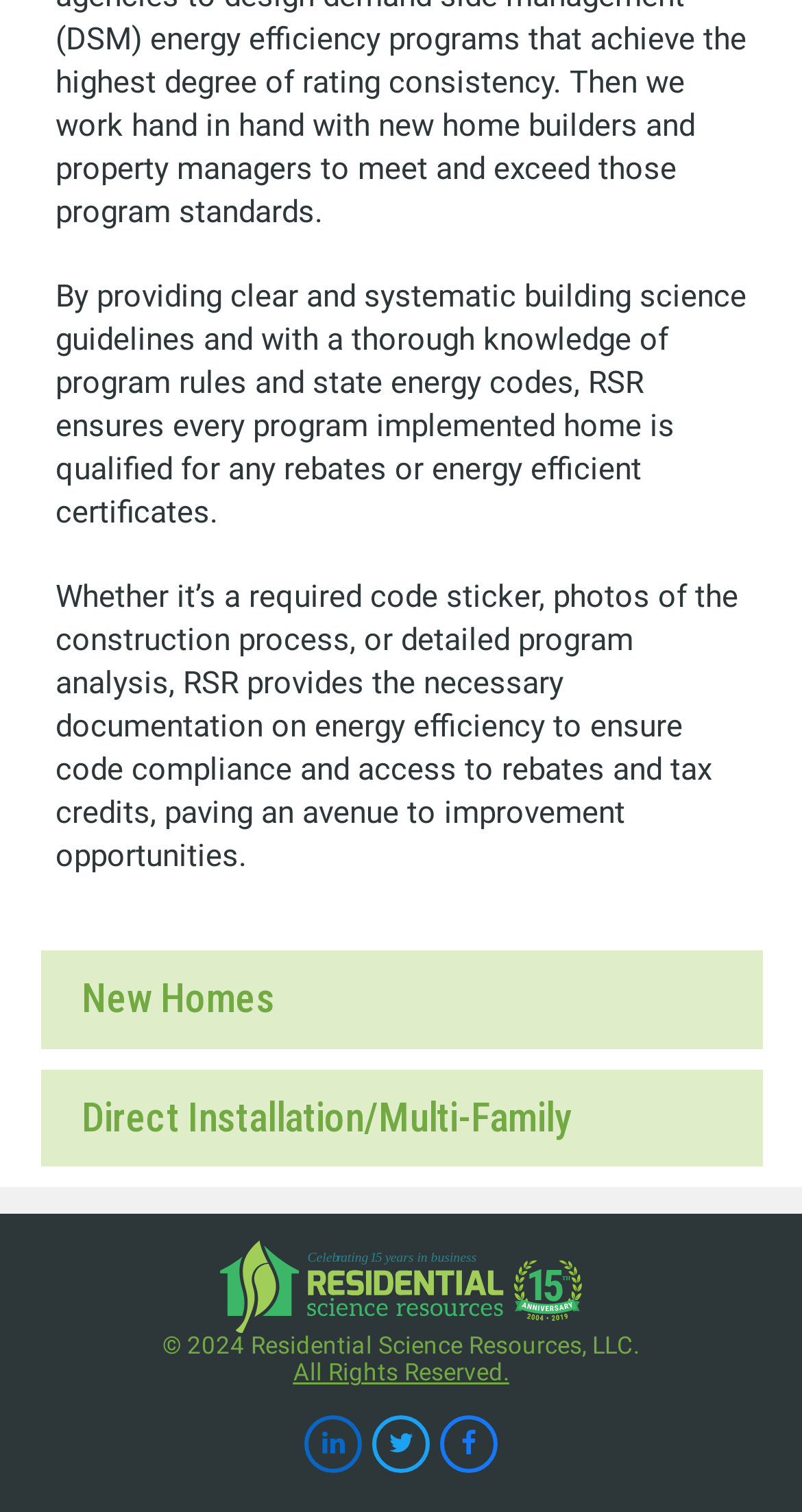What is the main purpose of Residential Science Resources?
Provide a short answer using one word or a brief phrase based on the image.

Energy efficiency